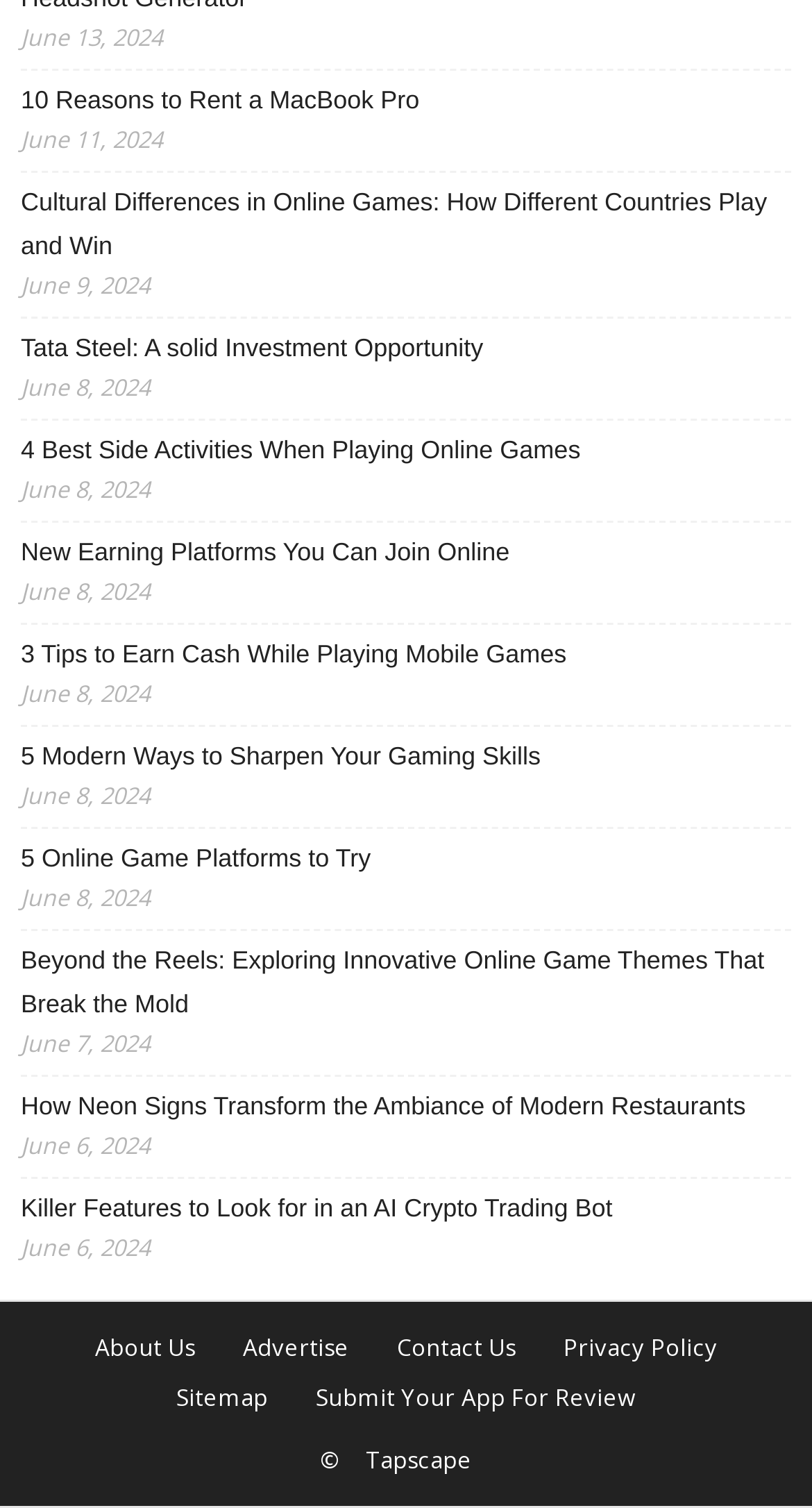Locate the bounding box coordinates of the clickable part needed for the task: "Go to the Tapscape website".

[0.424, 0.954, 0.606, 0.975]